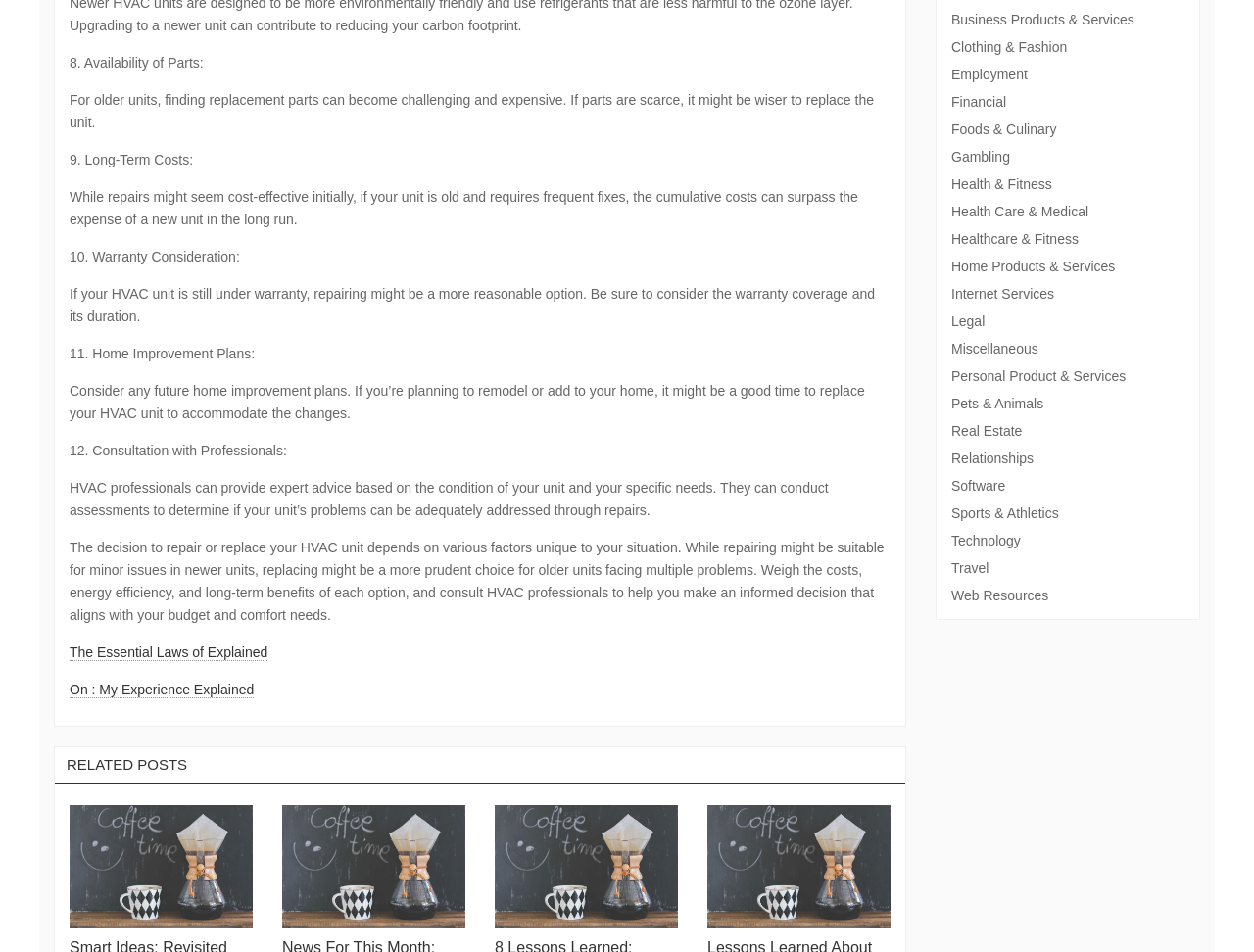Locate the bounding box coordinates of the item that should be clicked to fulfill the instruction: "Click on 'RELATED POSTS'".

[0.044, 0.785, 0.722, 0.825]